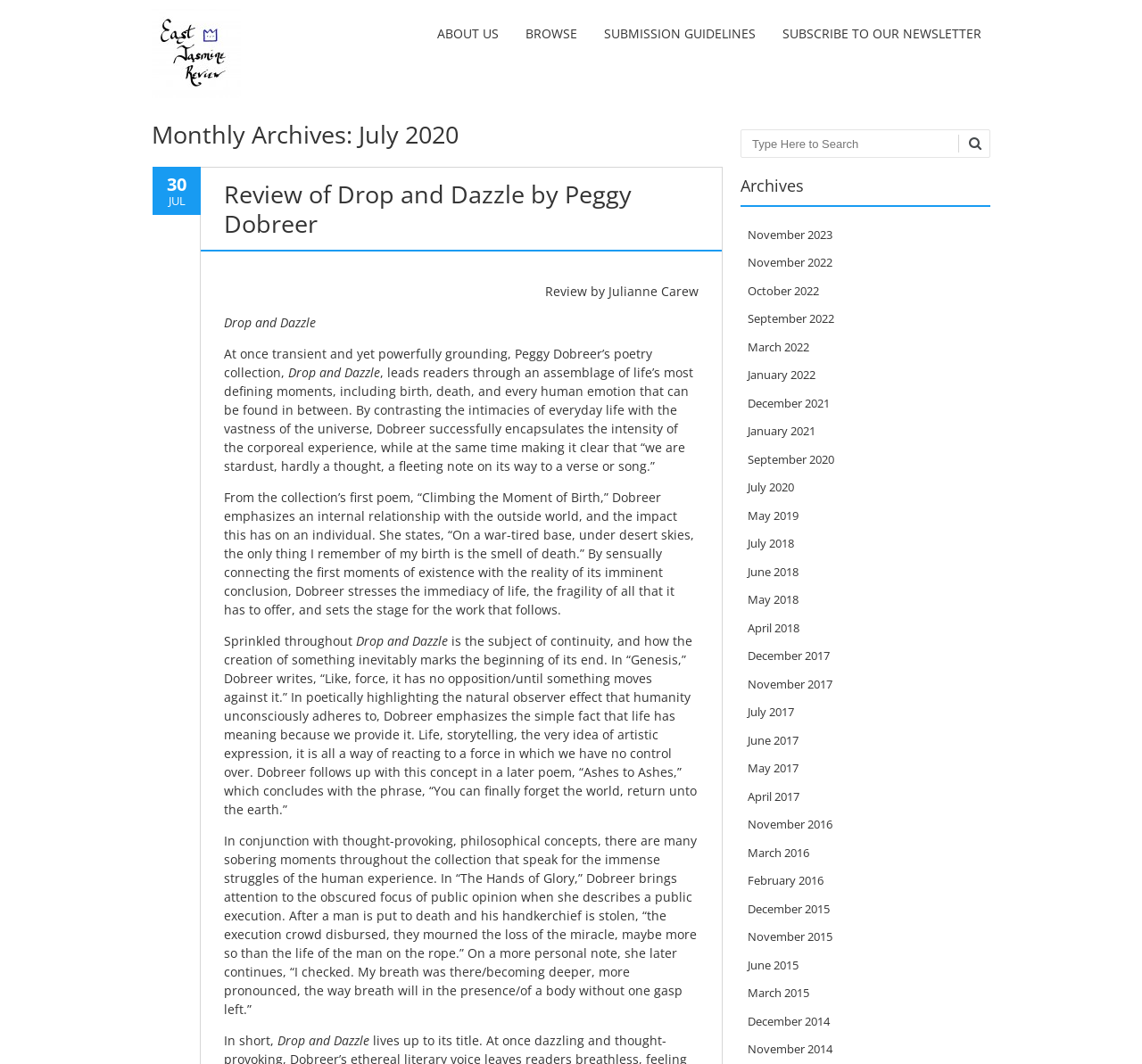Articulate a complete and detailed caption of the webpage elements.

This webpage is an electronic literary magazine, with a title "July 2020 – East Jasmine Review" at the top. Below the title, there is a link "an electronic literary magazine" accompanied by an image. 

On the top-right side, there are several navigation links, including "ABOUT US", "BROWSE", "SUBMISSION GUIDELINES", and "SUBSCRIBE TO OUR NEWSLETTER". 

The main content of the page is a review of a poetry collection, "Drop and Dazzle" by Peggy Dobreer. The review is divided into several paragraphs, with headings and subheadings. The reviewer, Julianne Carew, analyzes the themes and styles of the poetry collection, quoting several lines from the poems. 

On the right side of the page, there is a search bar with a button, and below it, an "Archives" section with links to various months and years, from November 2023 to December 2014.